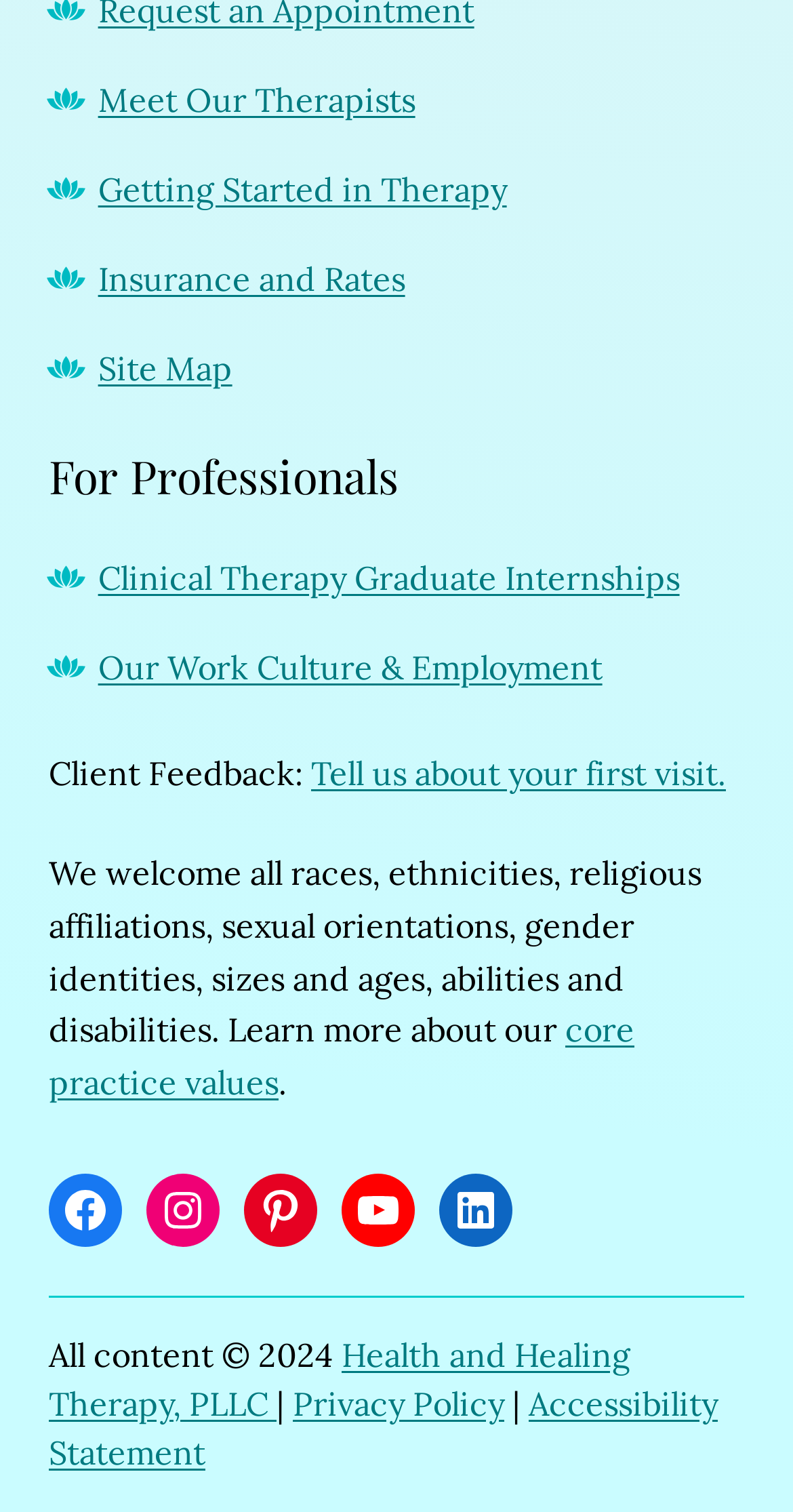Please locate the bounding box coordinates of the element that should be clicked to achieve the given instruction: "Click on the 'Business' link".

None